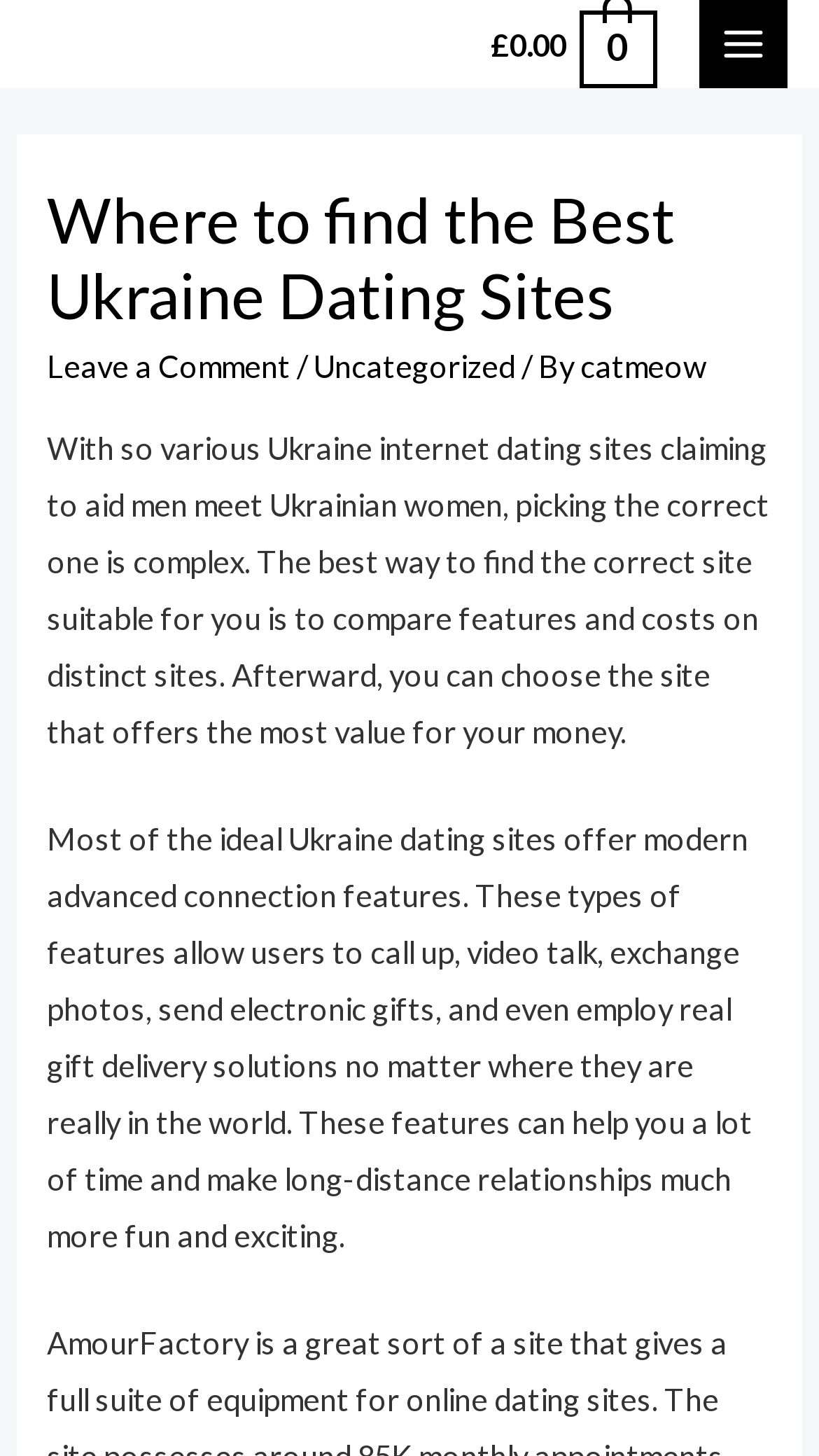How many links are in the header section?
Based on the screenshot, provide a one-word or short-phrase response.

3